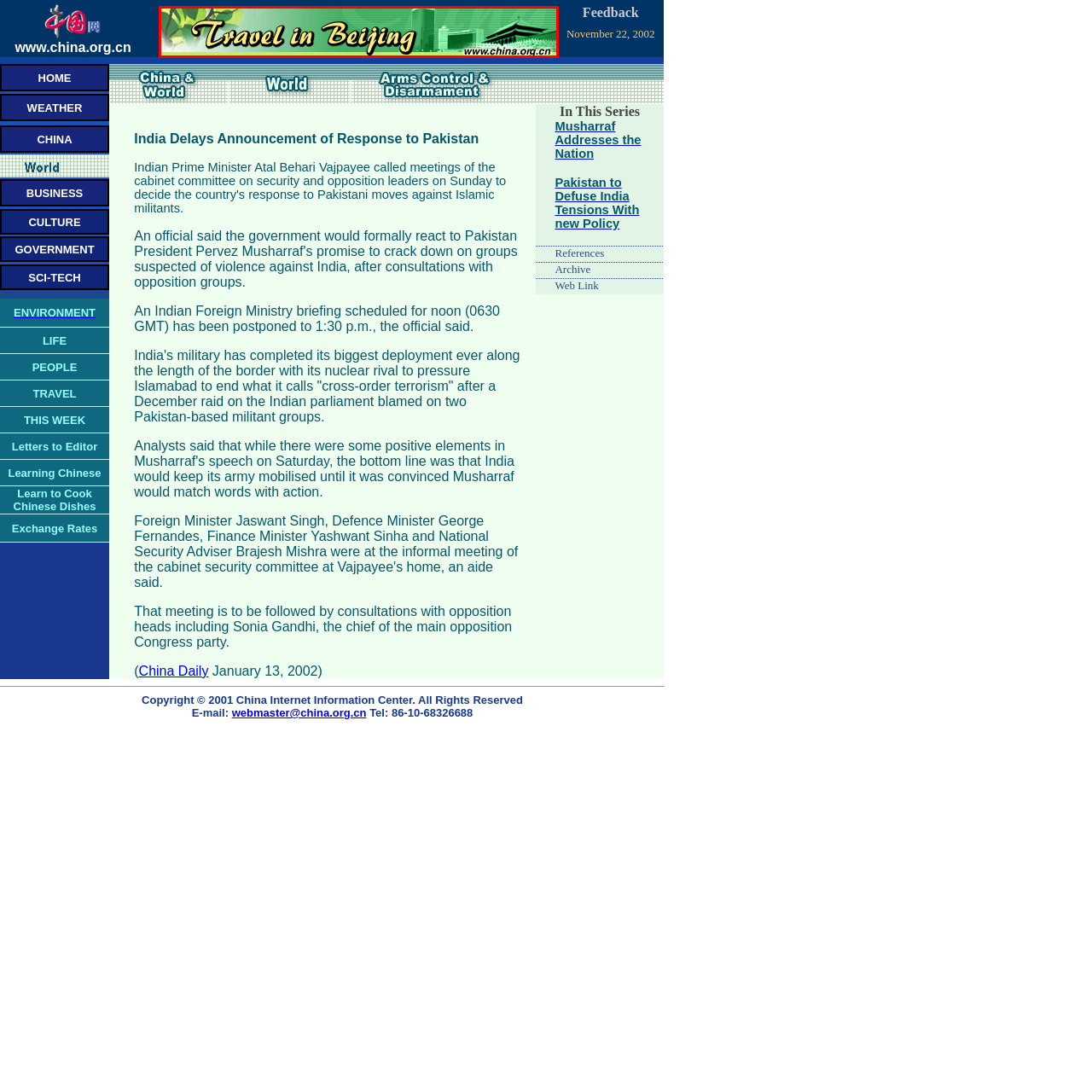Pay attention to the image highlighted by the red border, What is the font color of the title? Please give a one-word or short phrase answer.

Yellow